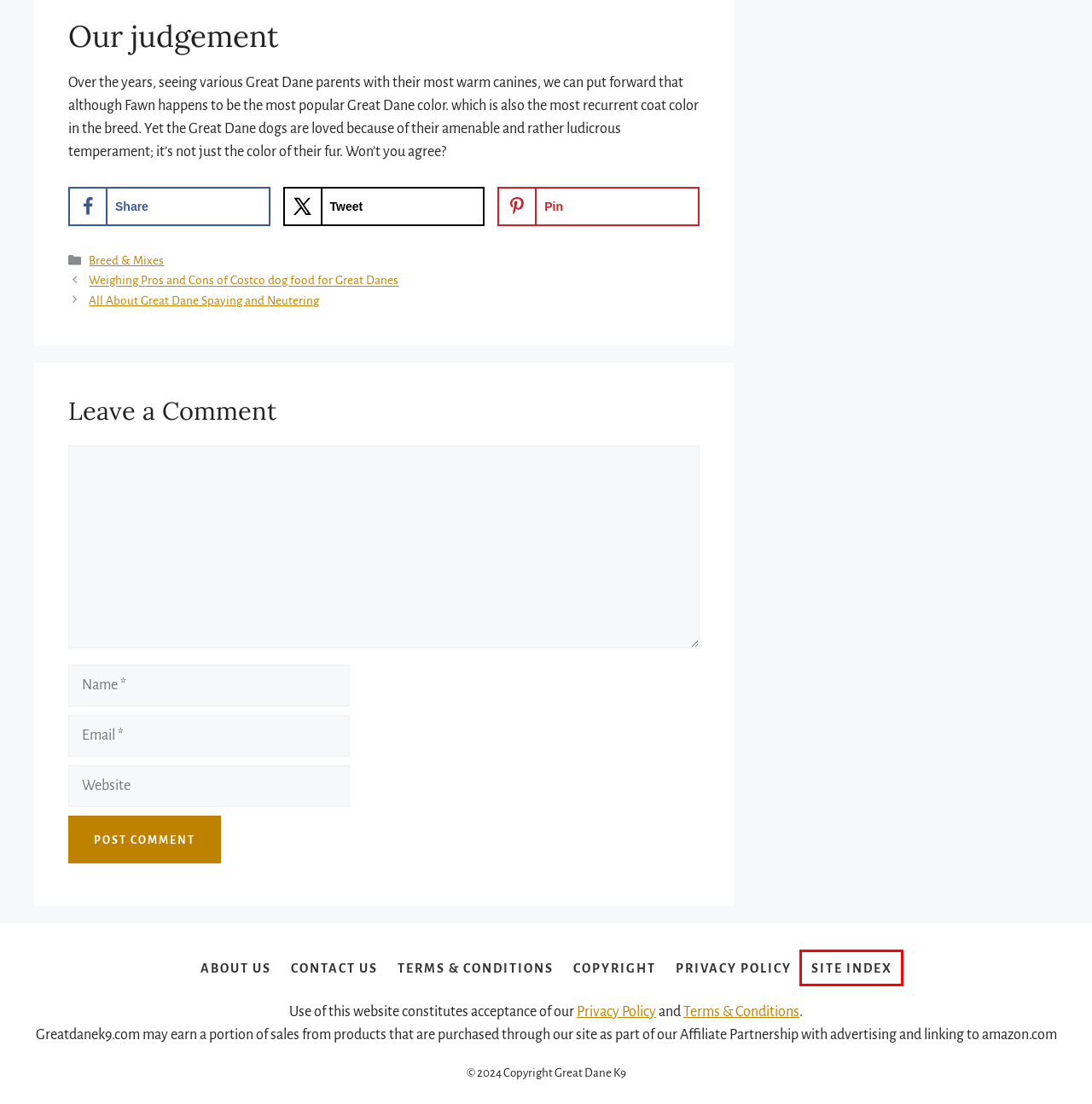You have a screenshot of a webpage with a red bounding box around an element. Select the webpage description that best matches the new webpage after clicking the element within the red bounding box. Here are the descriptions:
A. Privacy Policy - Great Dane K9
B. White Great Dane 101: Are They All Deaf and Blind? - Great Dane K9
C. About Us - Great Dane K9
D. Copyright - Great Dane K9
E. Contact Us - Great Dane K9
F. Food & Diet Archives - Great Dane K9
G. Terms & Conditions - Great Dane K9
H. Site Index - Great Dane K9

H